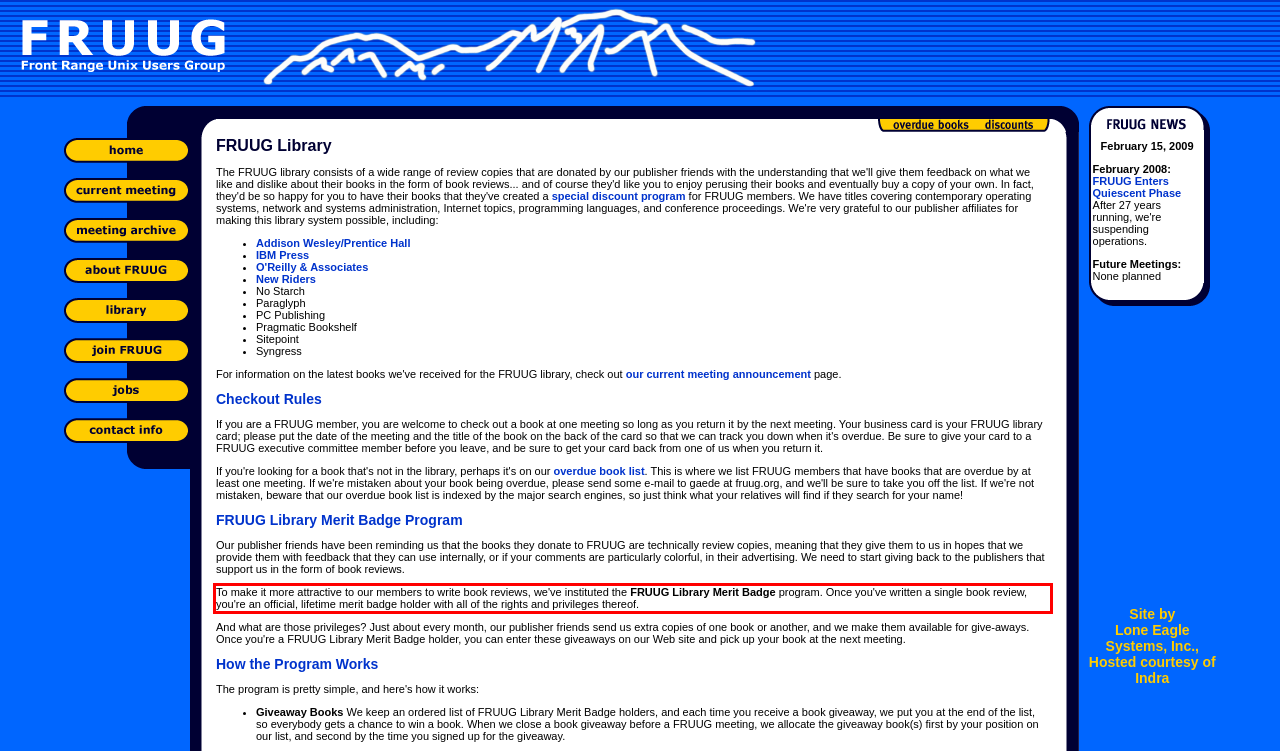Given the screenshot of the webpage, identify the red bounding box, and recognize the text content inside that red bounding box.

To make it more attractive to our members to write book reviews, we've instituted the FRUUG Library Merit Badge program. Once you've written a single book review, you're an official, lifetime merit badge holder with all of the rights and privileges thereof.